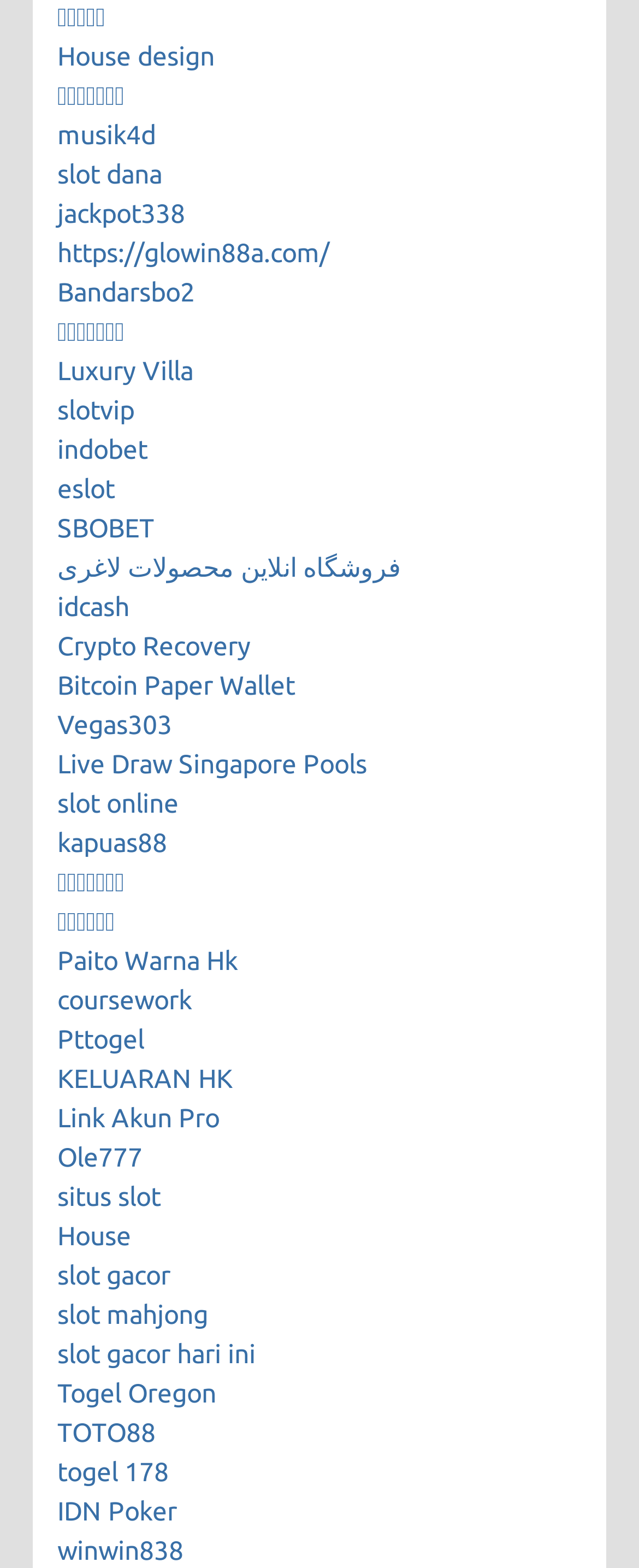Determine the bounding box coordinates of the section I need to click to execute the following instruction: "Visit House design website". Provide the coordinates as four float numbers between 0 and 1, i.e., [left, top, right, bottom].

[0.09, 0.026, 0.336, 0.045]